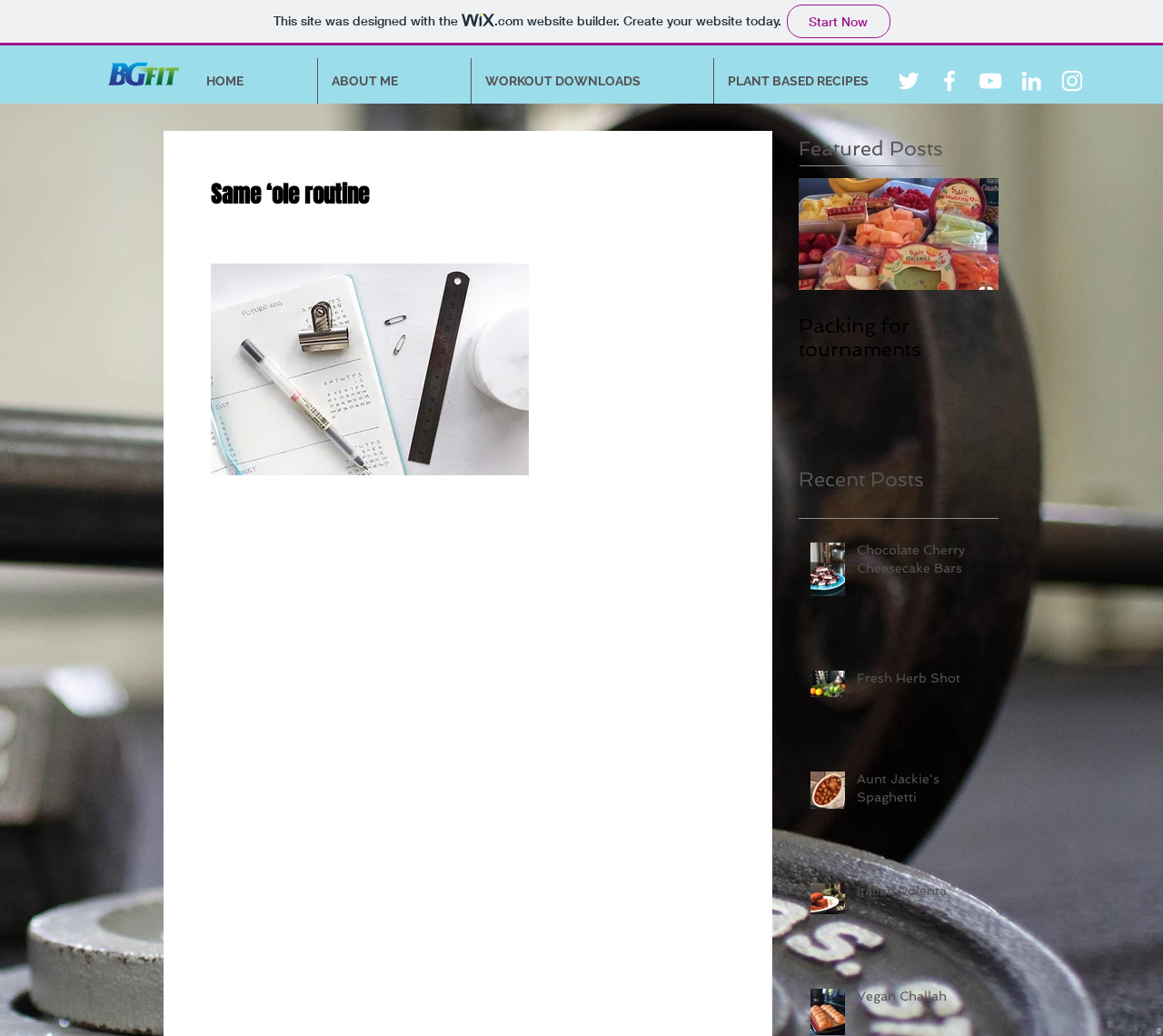What is the topic of the article?
Examine the image and give a concise answer in one word or a short phrase.

Healthy routine